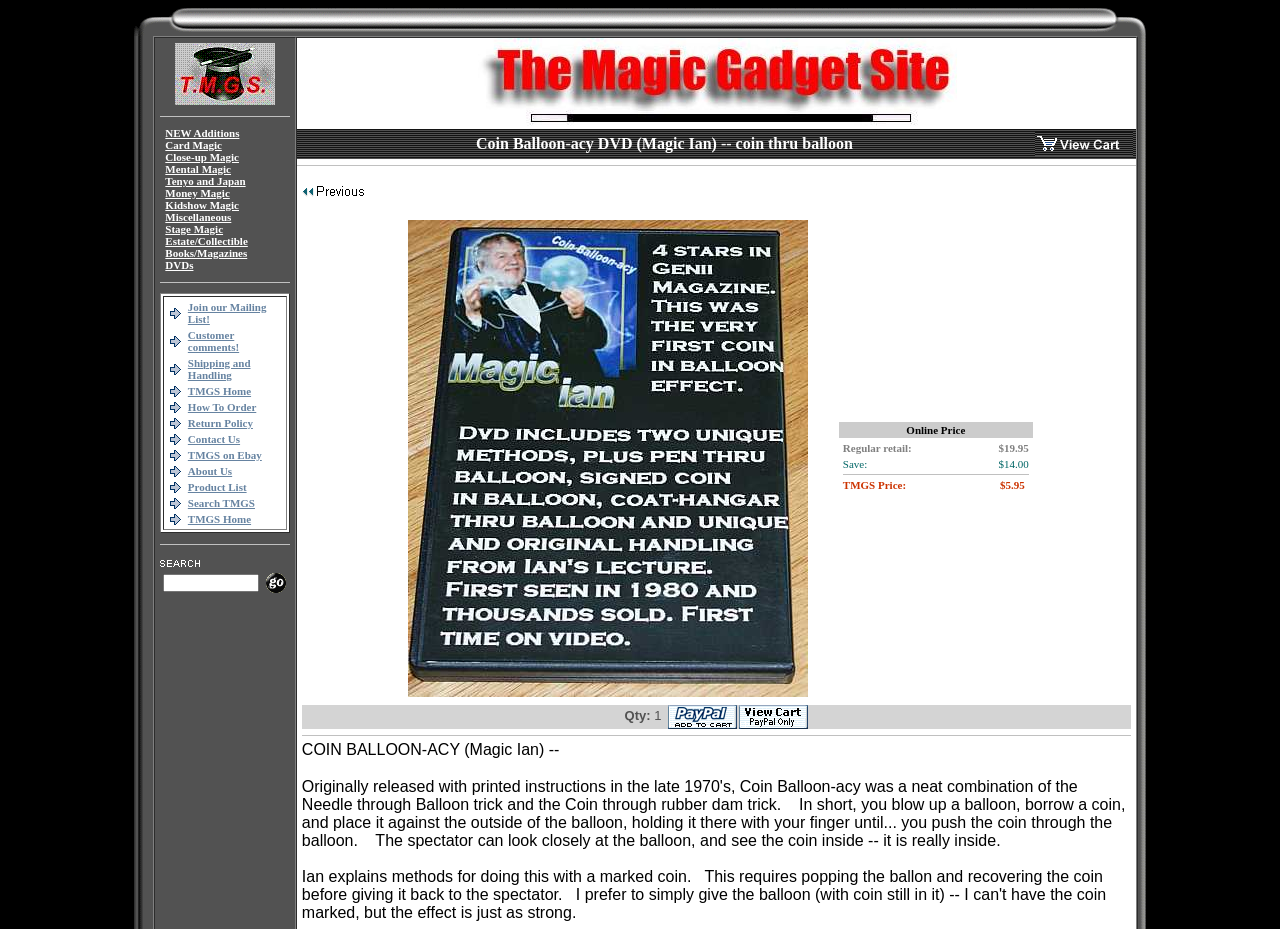Locate the bounding box coordinates of the element that needs to be clicked to carry out the instruction: "Click the 'How To Order' link". The coordinates should be given as four float numbers ranging from 0 to 1, i.e., [left, top, right, bottom].

[0.147, 0.432, 0.2, 0.445]